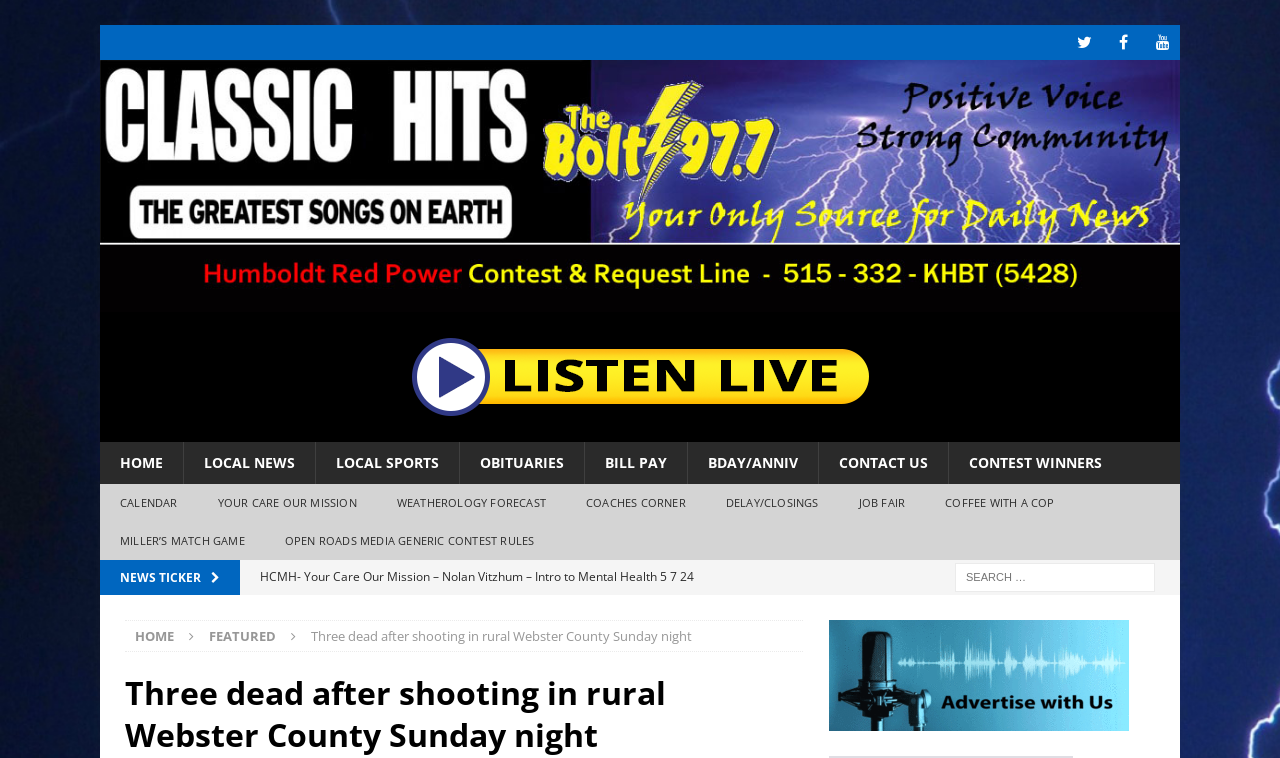From the element description: "Coffee With A Cop", extract the bounding box coordinates of the UI element. The coordinates should be expressed as four float numbers between 0 and 1, in the order [left, top, right, bottom].

[0.723, 0.639, 0.84, 0.689]